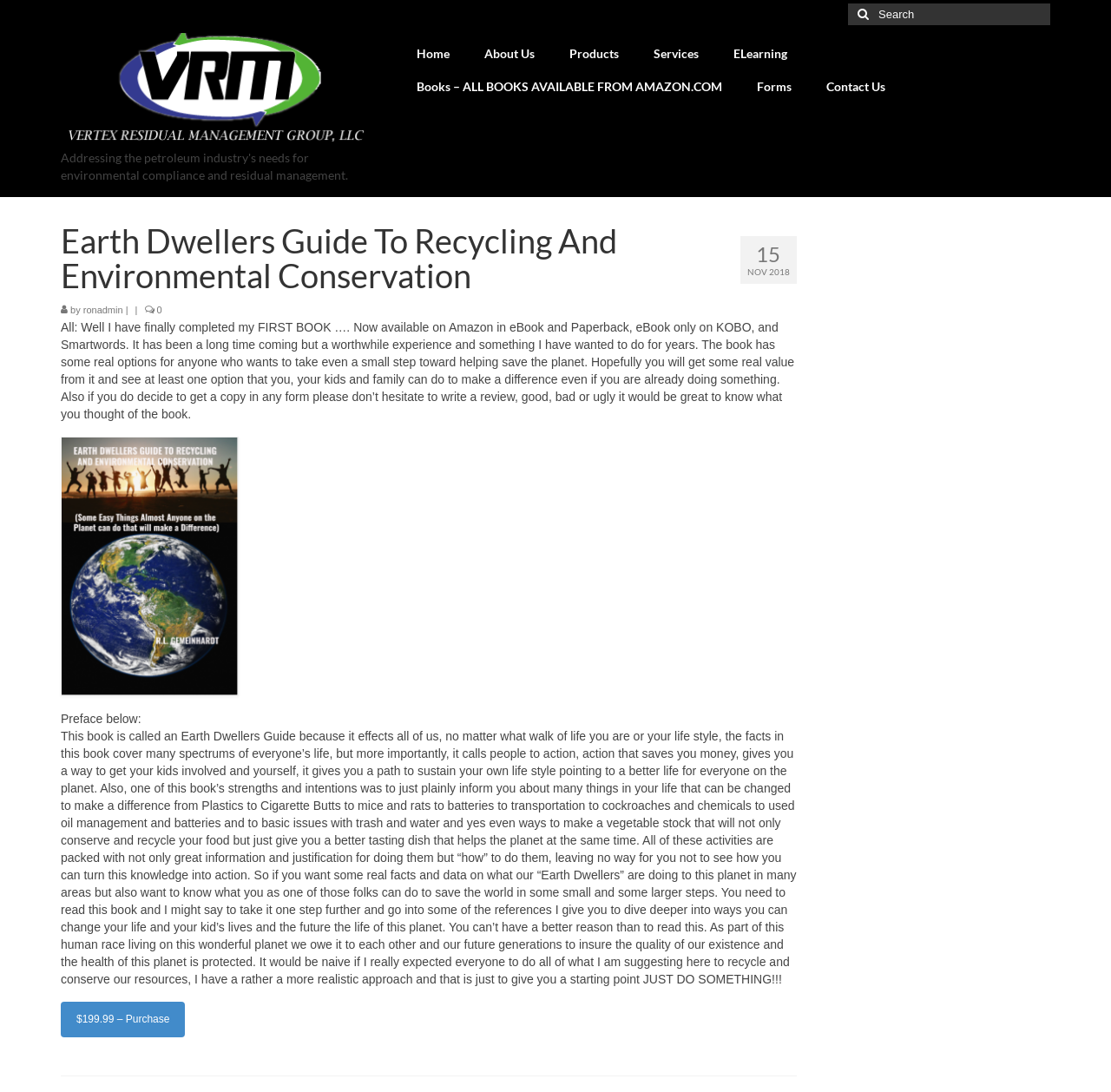Specify the bounding box coordinates (top-left x, top-left y, bottom-right x, bottom-right y) of the UI element in the screenshot that matches this description: About Us

[0.42, 0.034, 0.497, 0.064]